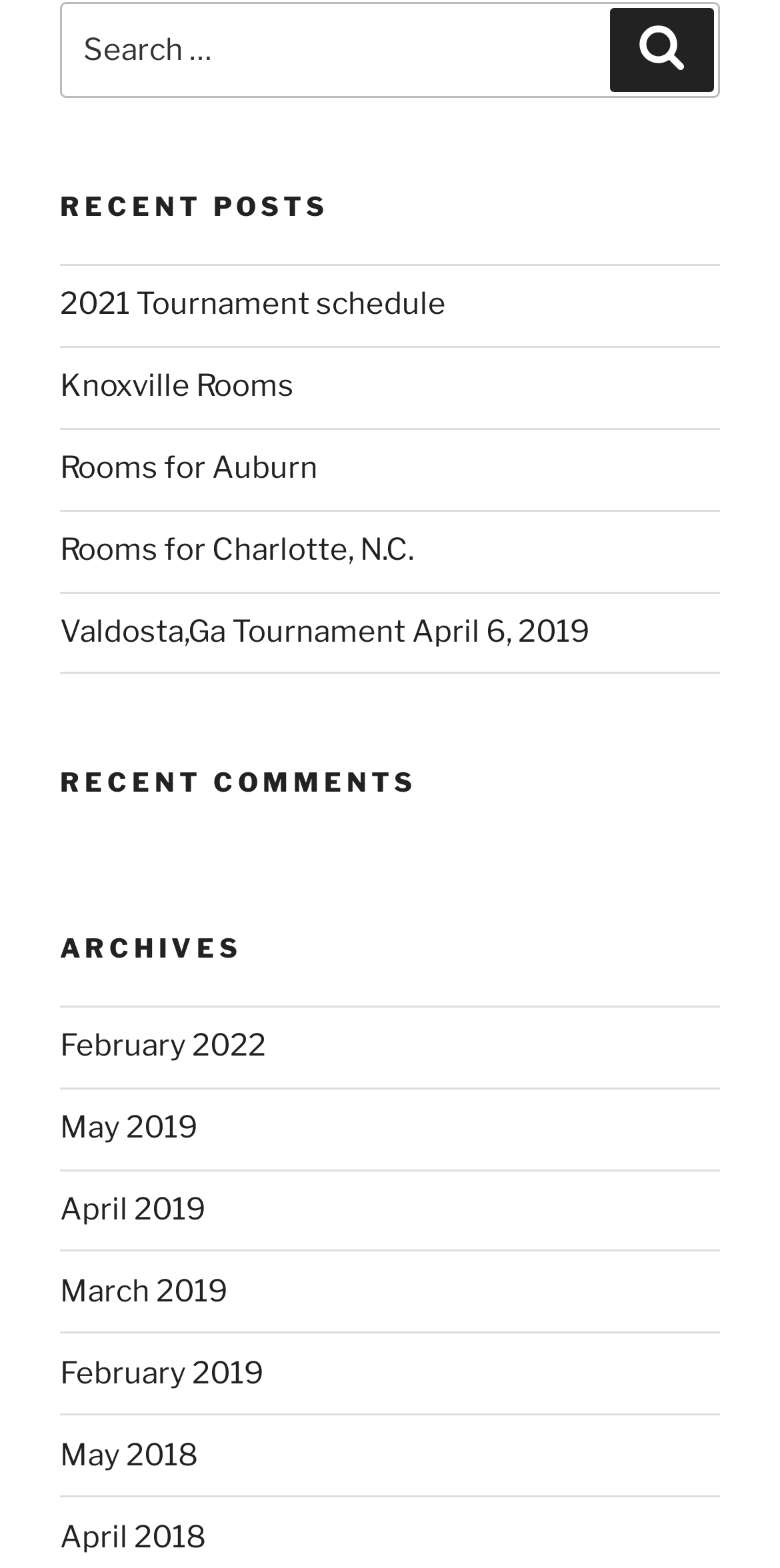Please identify the coordinates of the bounding box that should be clicked to fulfill this instruction: "Search for something".

[0.077, 0.002, 0.923, 0.063]